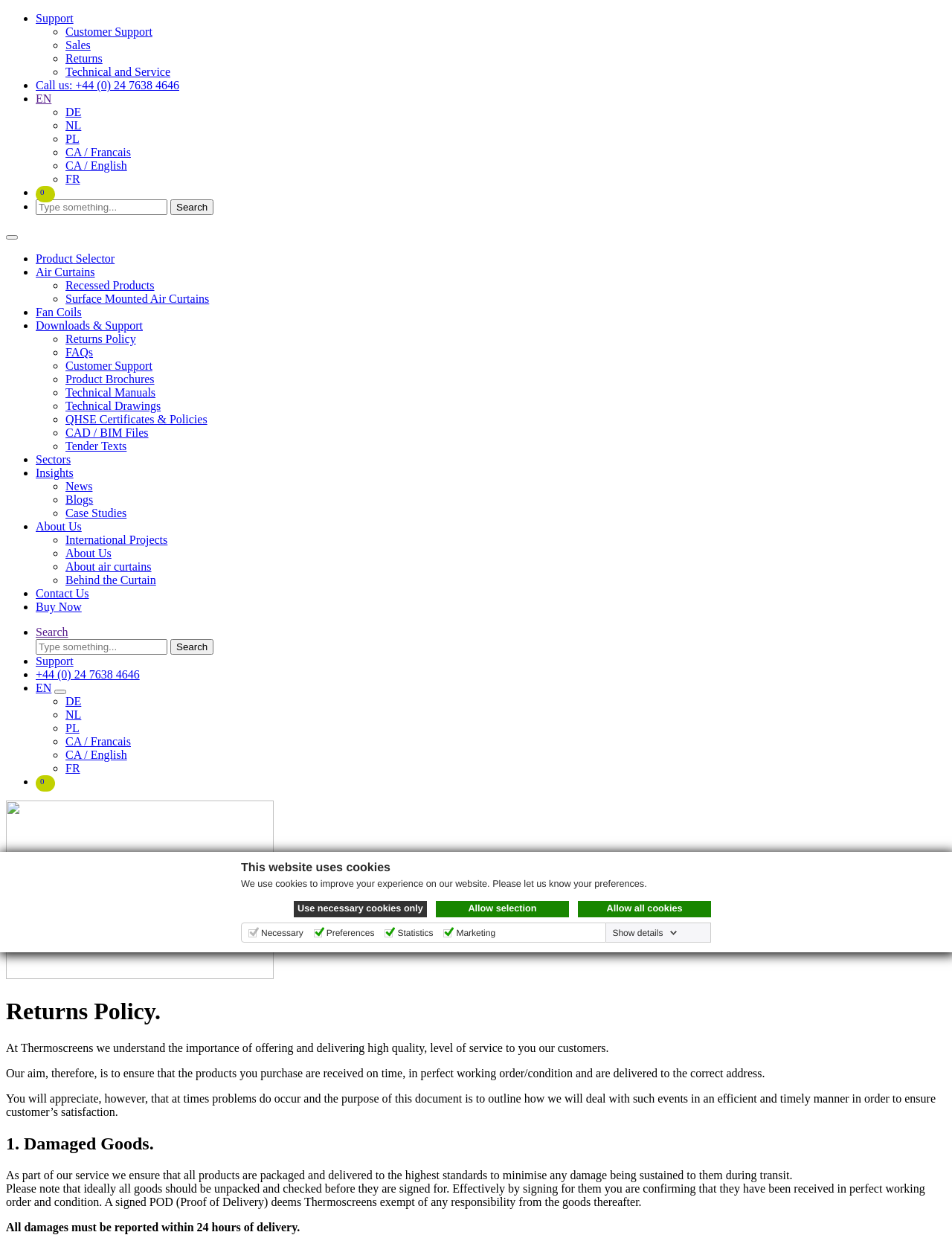What is the contact number for customer support?
Look at the screenshot and respond with one word or a short phrase.

+44 (0) 24 7638 4646